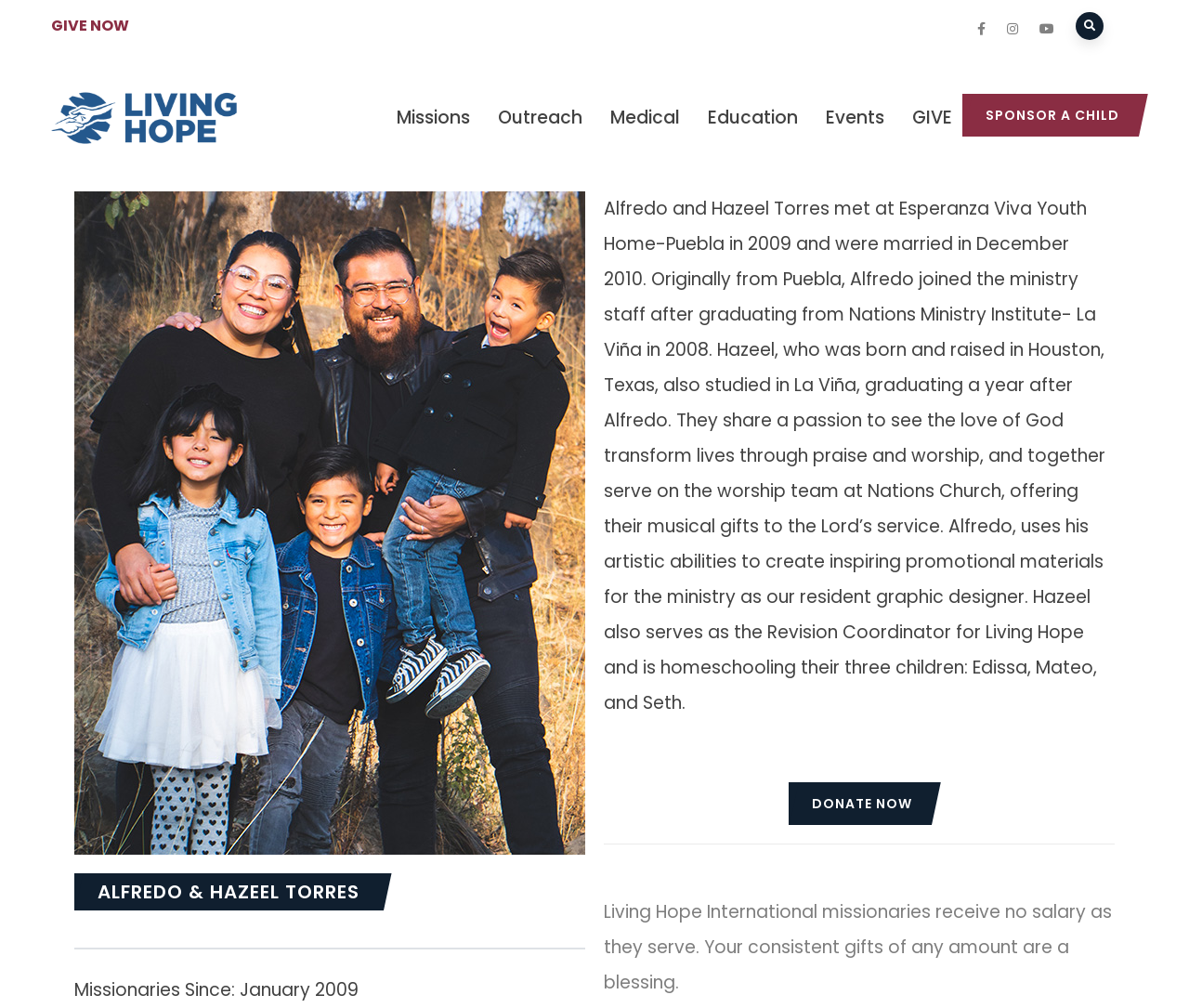Identify the bounding box coordinates necessary to click and complete the given instruction: "Donate now".

[0.663, 0.776, 0.782, 0.818]